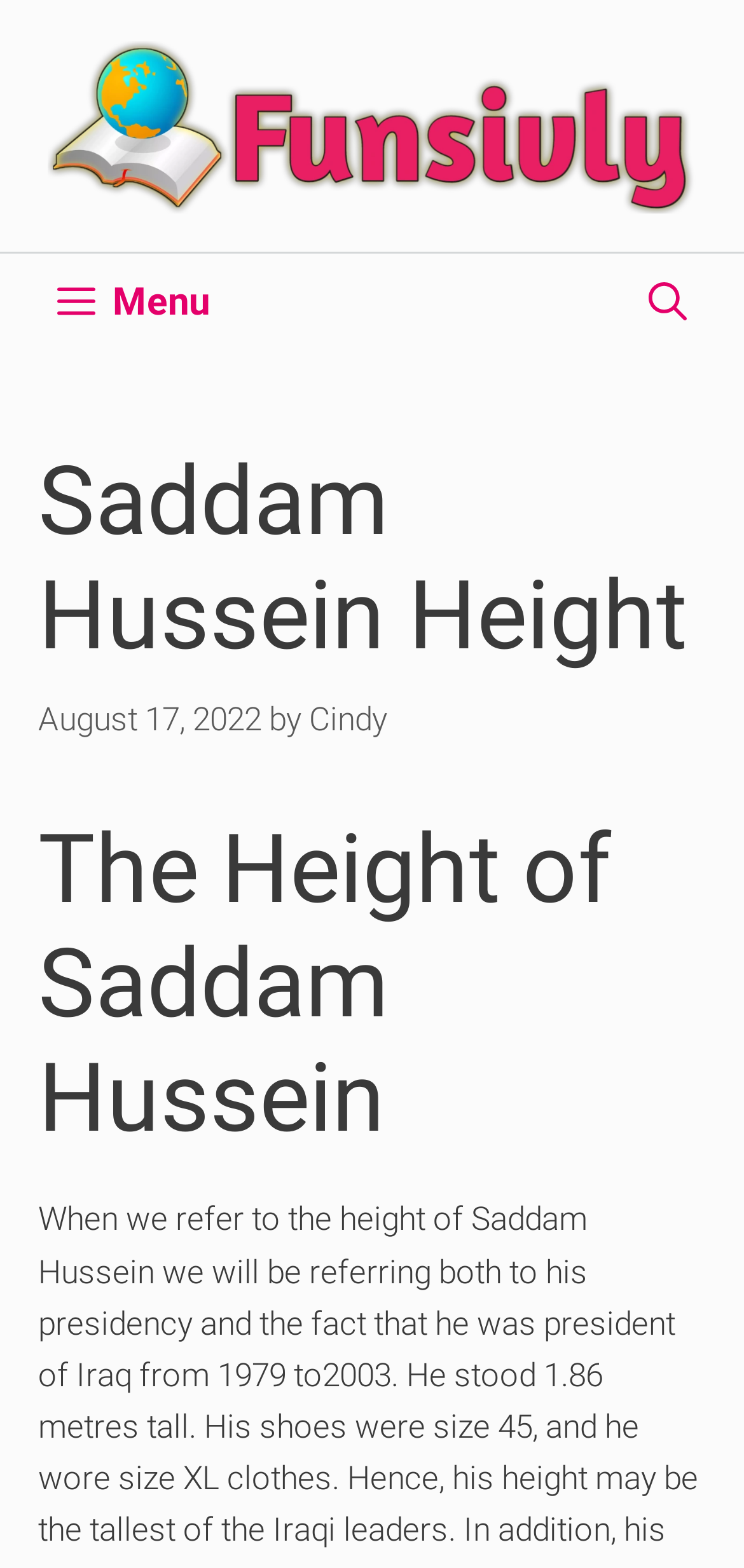Offer a detailed explanation of the webpage layout and contents.

The webpage is about Saddam Hussein's height, with a focus on his presidency in Iraq from 1979 to 2003. At the top of the page, there is a banner with the site's name, "Funsivly", accompanied by an image of the same name. Below the banner, a navigation menu is located, featuring a "Menu" button and a link to "Open Search Bar" on the right side.

The main content of the page is divided into sections, with a header that reads "Saddam Hussein Height" in a prominent font. Below the header, there is a timestamp indicating that the content was published on August 17, 2022, followed by the author's name, "Cindy". The main article title, "The Height of Saddam Hussein", is displayed in a larger font size, suggesting that it is the primary topic of the page.

There are no other notable UI elements or images on the page, aside from the "Funsivly" image in the banner. The overall structure of the page is simple and easy to navigate, with a clear hierarchy of headings and content.